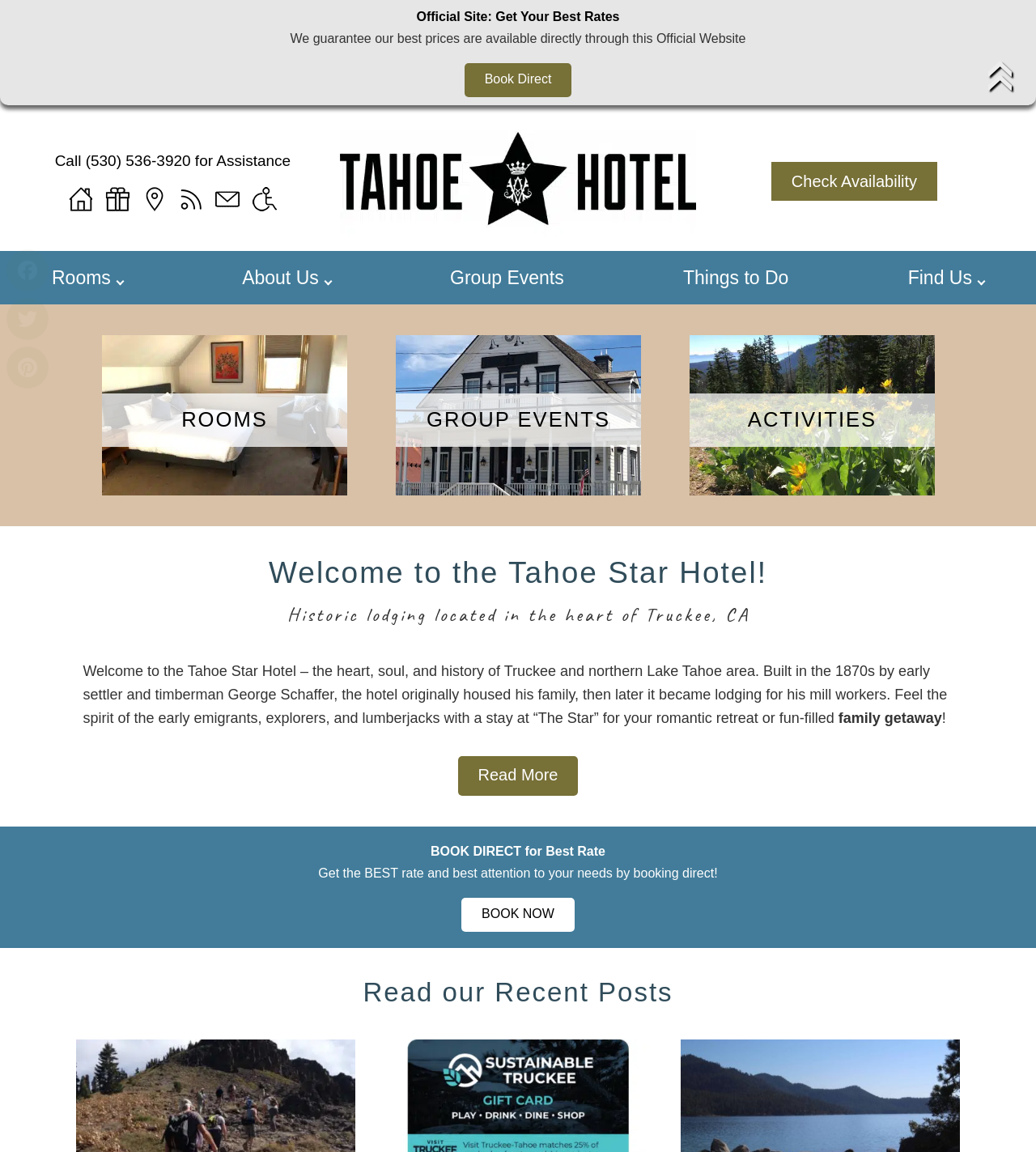What is the phone number for assistance?
Using the image provided, answer with just one word or phrase.

(530) 536-3920